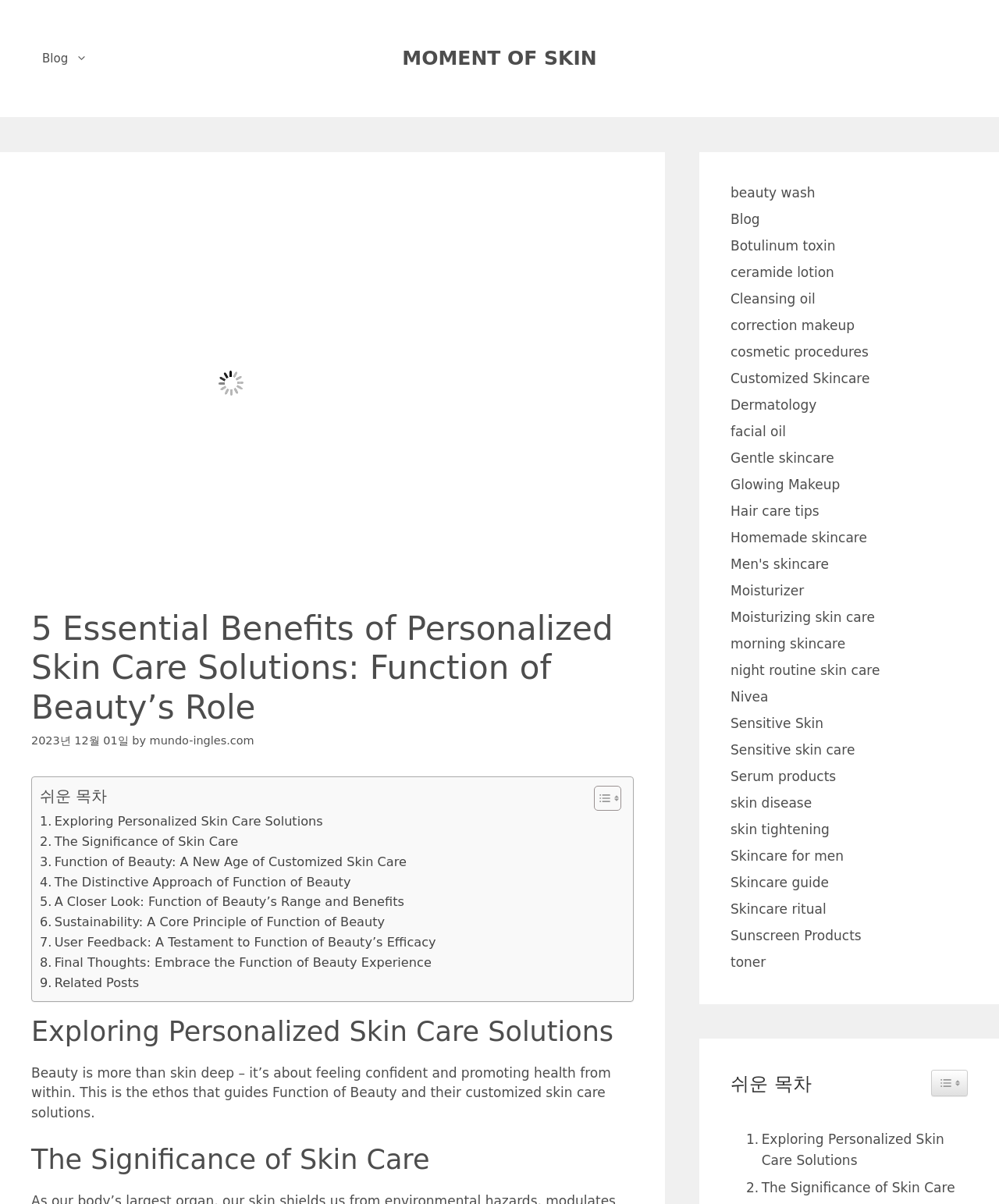Find the bounding box coordinates for the area you need to click to carry out the instruction: "Click on 'MOMENT OF SKIN'". The coordinates should be four float numbers between 0 and 1, indicated as [left, top, right, bottom].

[0.403, 0.0, 0.597, 0.097]